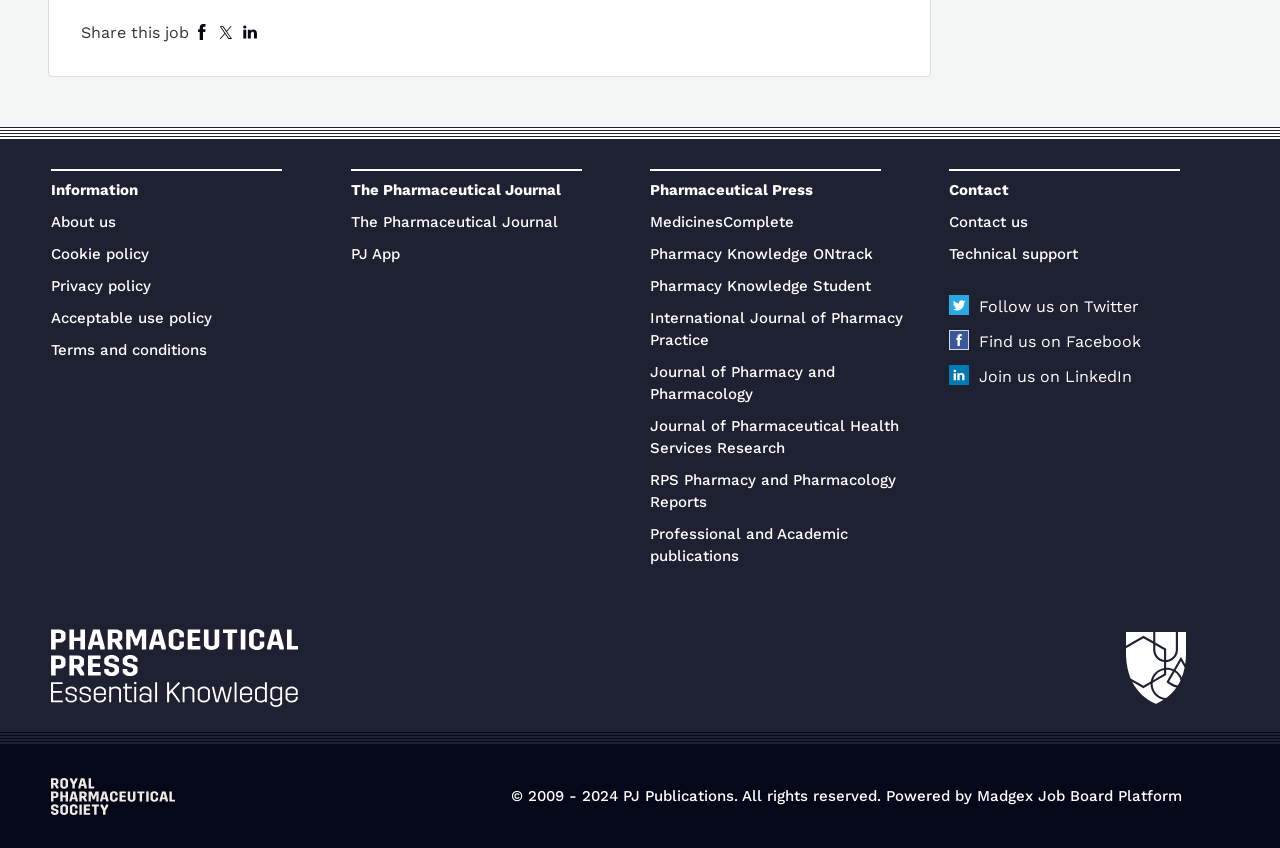How many social media platforms are listed under 'Contact'?
Answer the question with a single word or phrase derived from the image.

Three